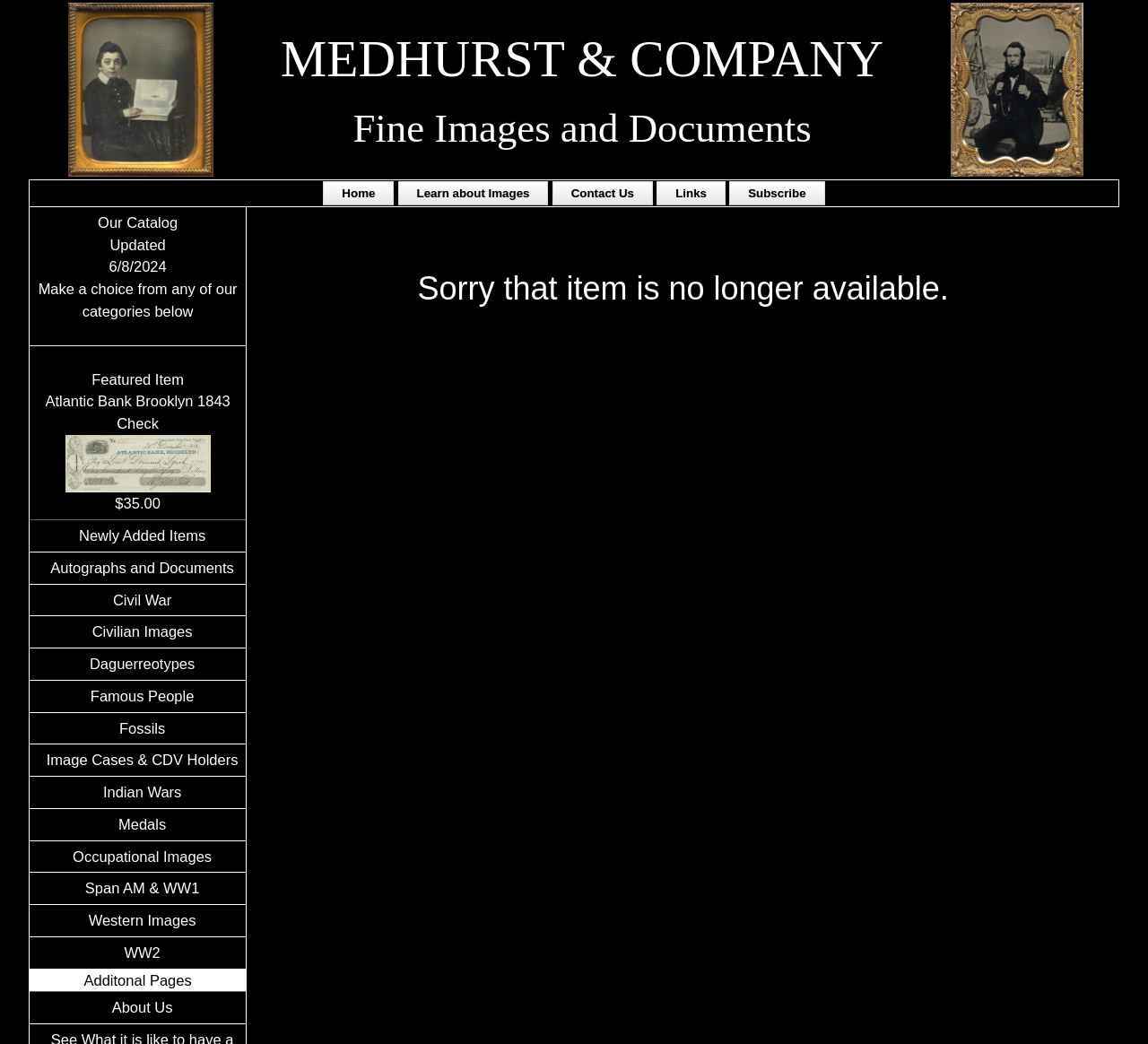Write an elaborate caption that captures the essence of the webpage.

The webpage is about Medhurst & Co, a company that deals with antique photography, autographs, and documents. At the top, there is a header section with three columns. The left column contains an image, the middle column has the company name "MEDHURST & COMPANY Fine Images and Documents" with two links, and the right column has another image. Below the header, there is a navigation menu with five links: "Home", "Learn about Images", "Contact Us", "Links", and "Subscribe".

The main content area is divided into several sections. The first section has a title "Our Catalog" and a subtitle "Updated 6/8/2024". Below this, there is a message "Make a choice from any of our categories below". This is followed by a horizontal separator line.

The next section features a highlighted item, "Featured Item Atlantic Bank Brooklyn 1843 Check", which includes an image, a description, and a price of $35.00. Below this, there are several categories listed, including "Newly Added Items", "Autographs and Documents", "Civil War", and many others, each with a link to a corresponding page.

At the bottom of the page, there is a section with a title "Additonal Pages" and a link to "About Us". There is also a message "Sorry that item is no longer available" in a larger font size, which appears to be a warning or notification.